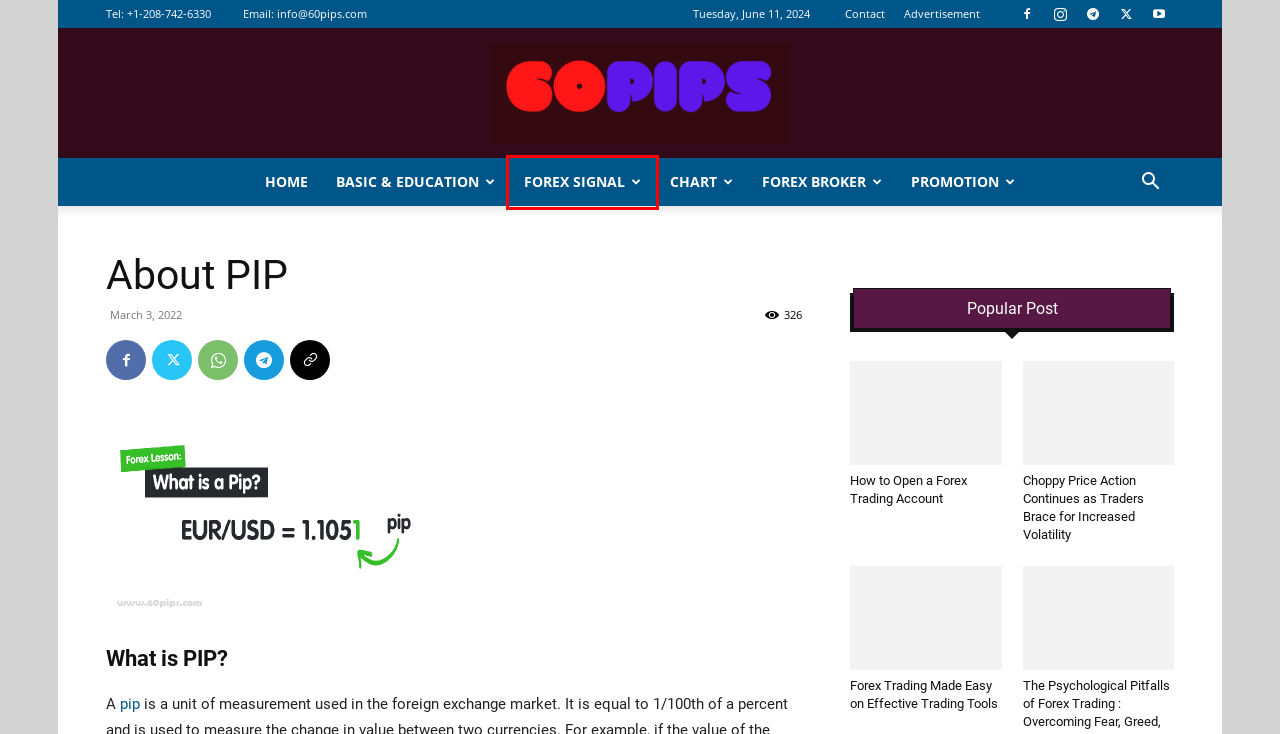You are looking at a webpage screenshot with a red bounding box around an element. Pick the description that best matches the new webpage after interacting with the element in the red bounding box. The possible descriptions are:
A. Forex & Stock Analysis - 60pips
B. How to Open a Forex Trading Account - 60pips
C. Forex Signal Archives - 60pips
D. Chart Archives - 60pips
E. Advertisement - 60pips
F. Contact - 60pips
G. Promotion Archives - 60pips
H. Forex Broker Archives - 60pips

C